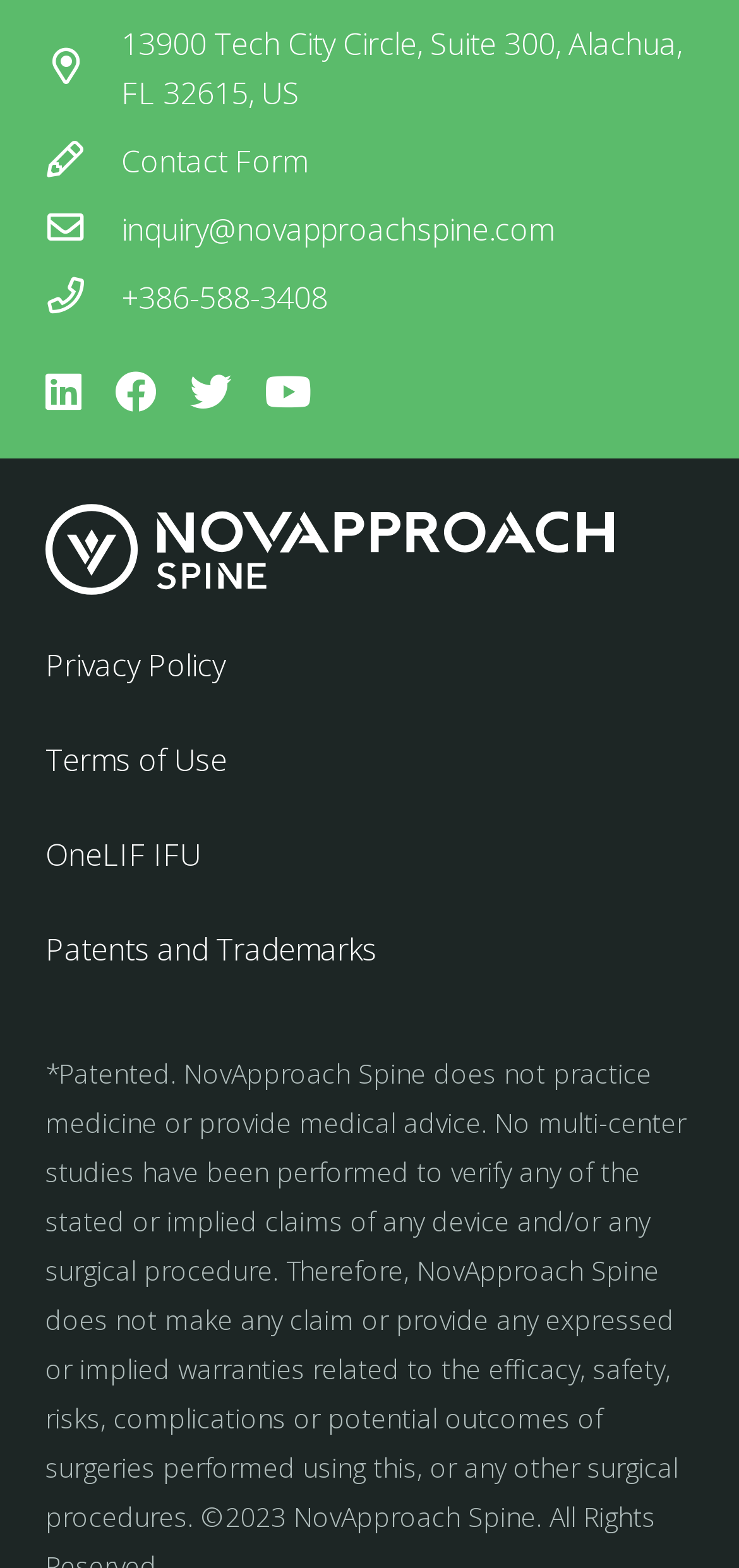Please locate the bounding box coordinates for the element that should be clicked to achieve the following instruction: "Call the company". Ensure the coordinates are given as four float numbers between 0 and 1, i.e., [left, top, right, bottom].

[0.062, 0.174, 0.164, 0.205]